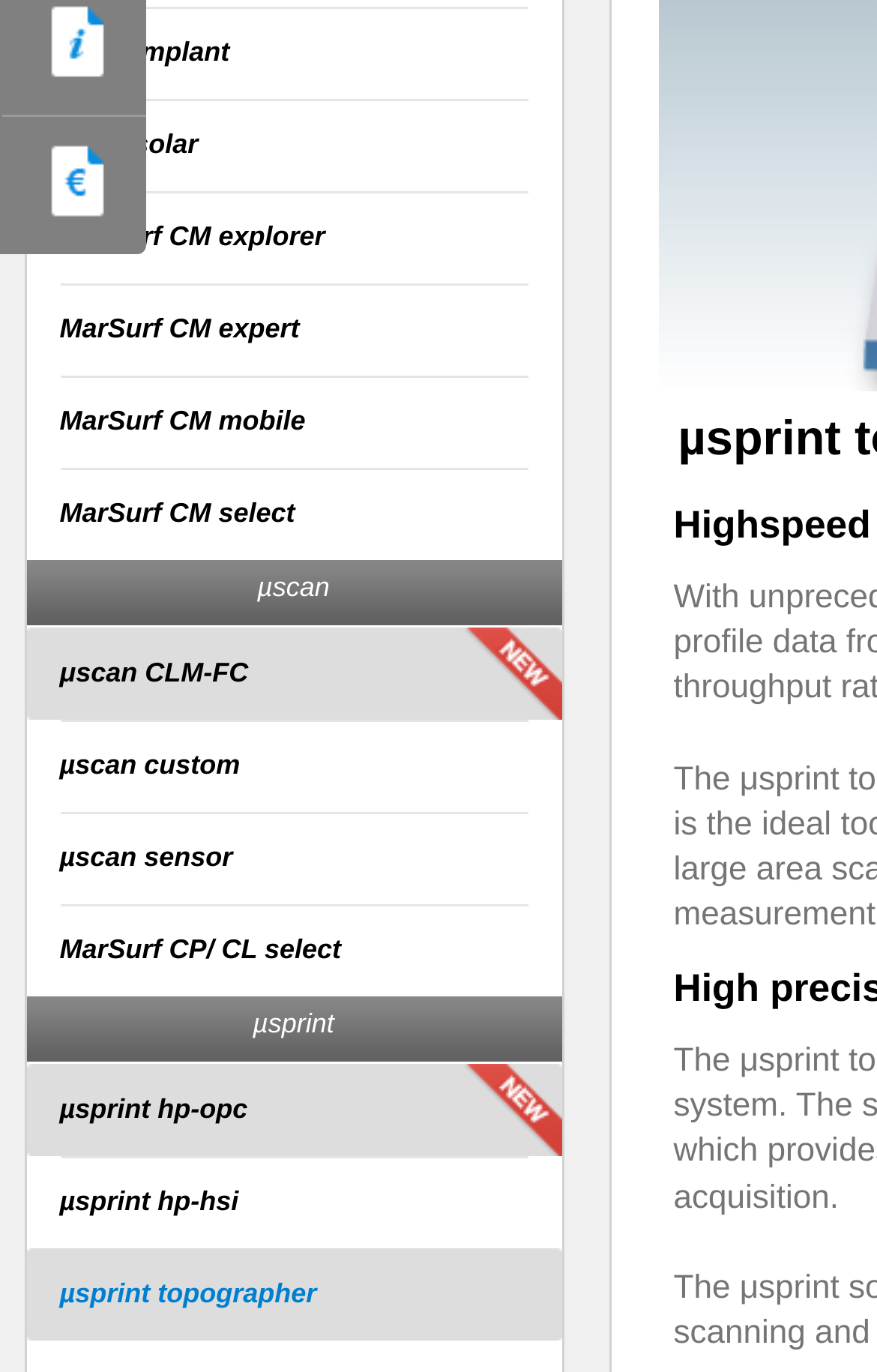Locate the bounding box coordinates of the UI element described by: "MarSurf CP/ CL select". The bounding box coordinates should consist of four float numbers between 0 and 1, i.e., [left, top, right, bottom].

[0.068, 0.659, 0.601, 0.726]